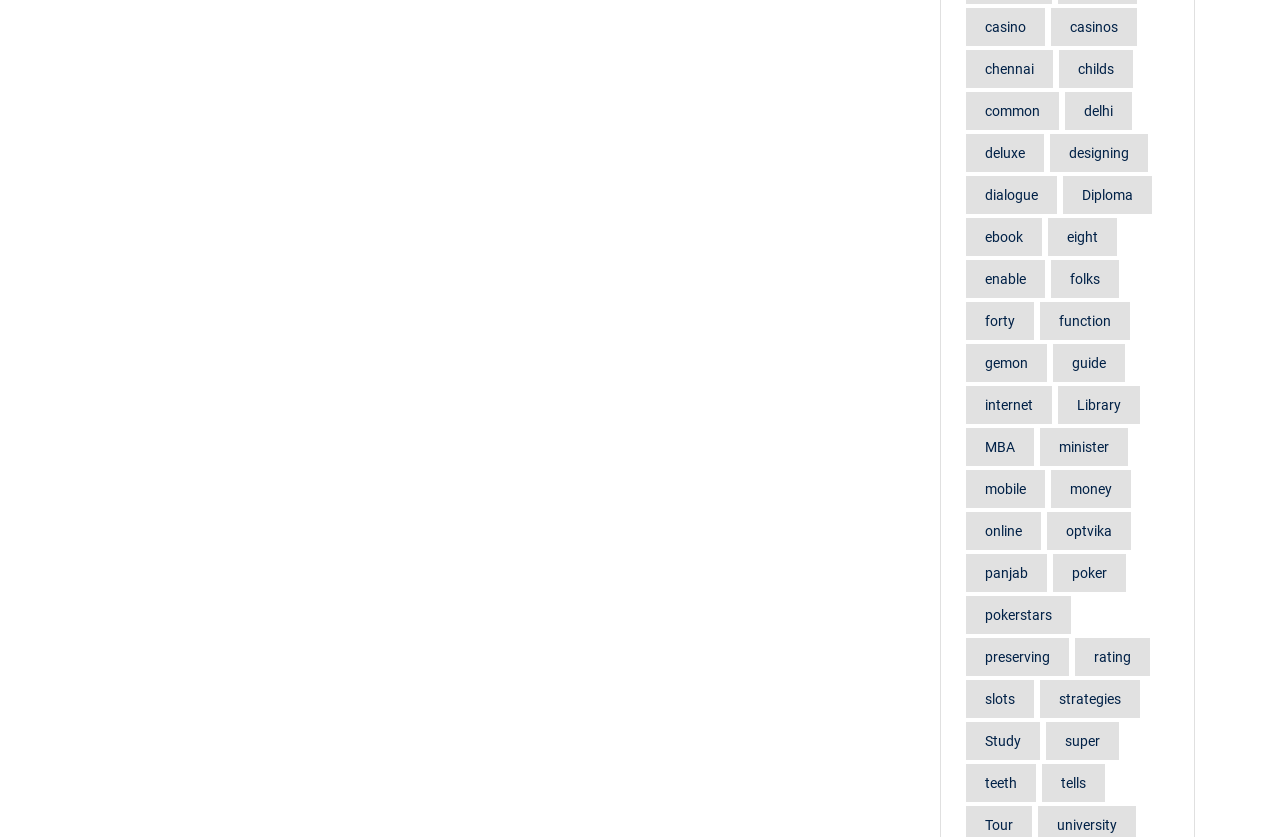Identify the bounding box coordinates of the clickable region required to complete the instruction: "visit Diploma page". The coordinates should be given as four float numbers within the range of 0 and 1, i.e., [left, top, right, bottom].

[0.83, 0.211, 0.9, 0.256]